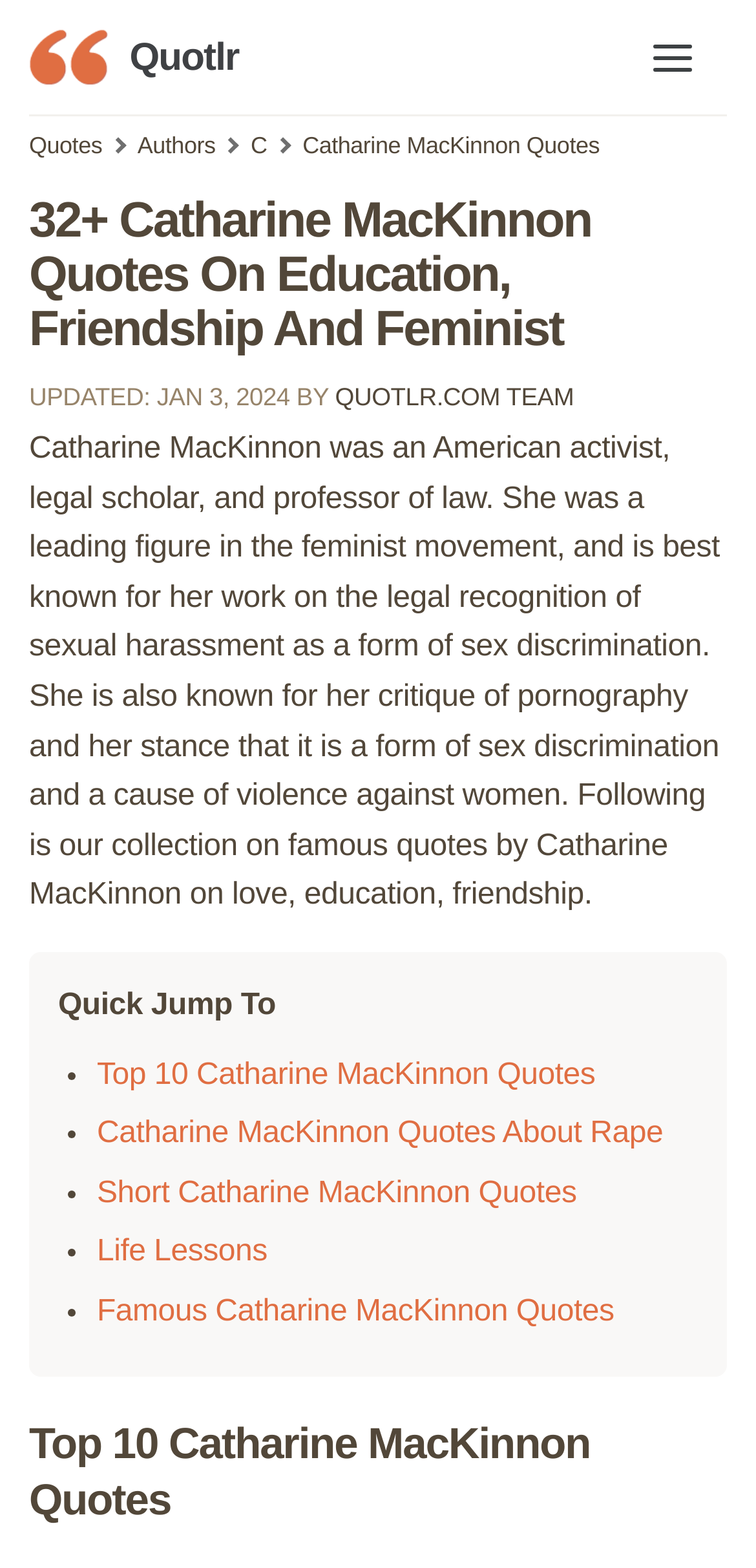Using the element description: "Top 10 Catharine MacKinnon Quotes", determine the bounding box coordinates for the specified UI element. The coordinates should be four float numbers between 0 and 1, [left, top, right, bottom].

[0.128, 0.675, 0.787, 0.696]